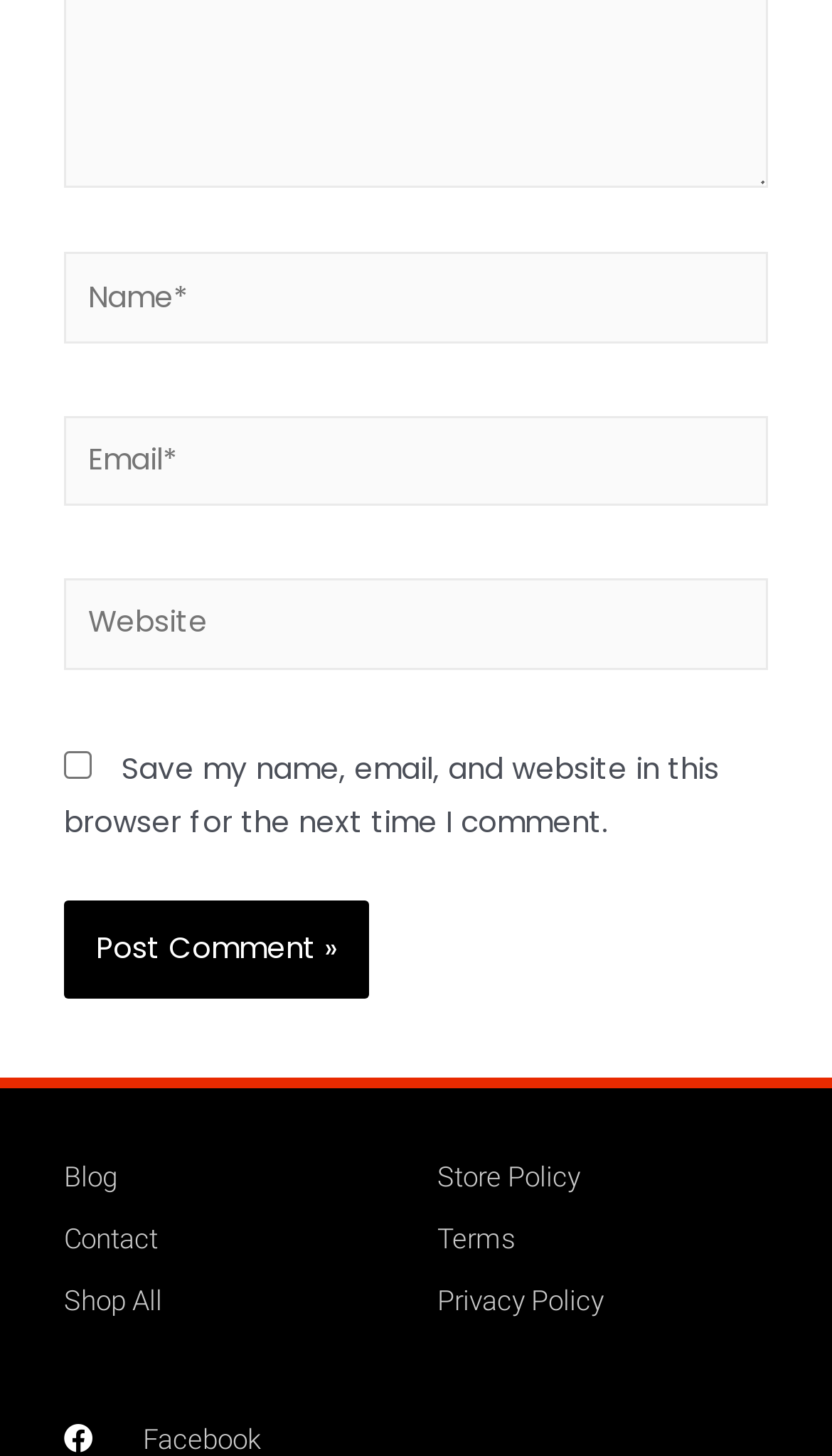Give a short answer to this question using one word or a phrase:
What is the last link in the bottom section?

Privacy Policy